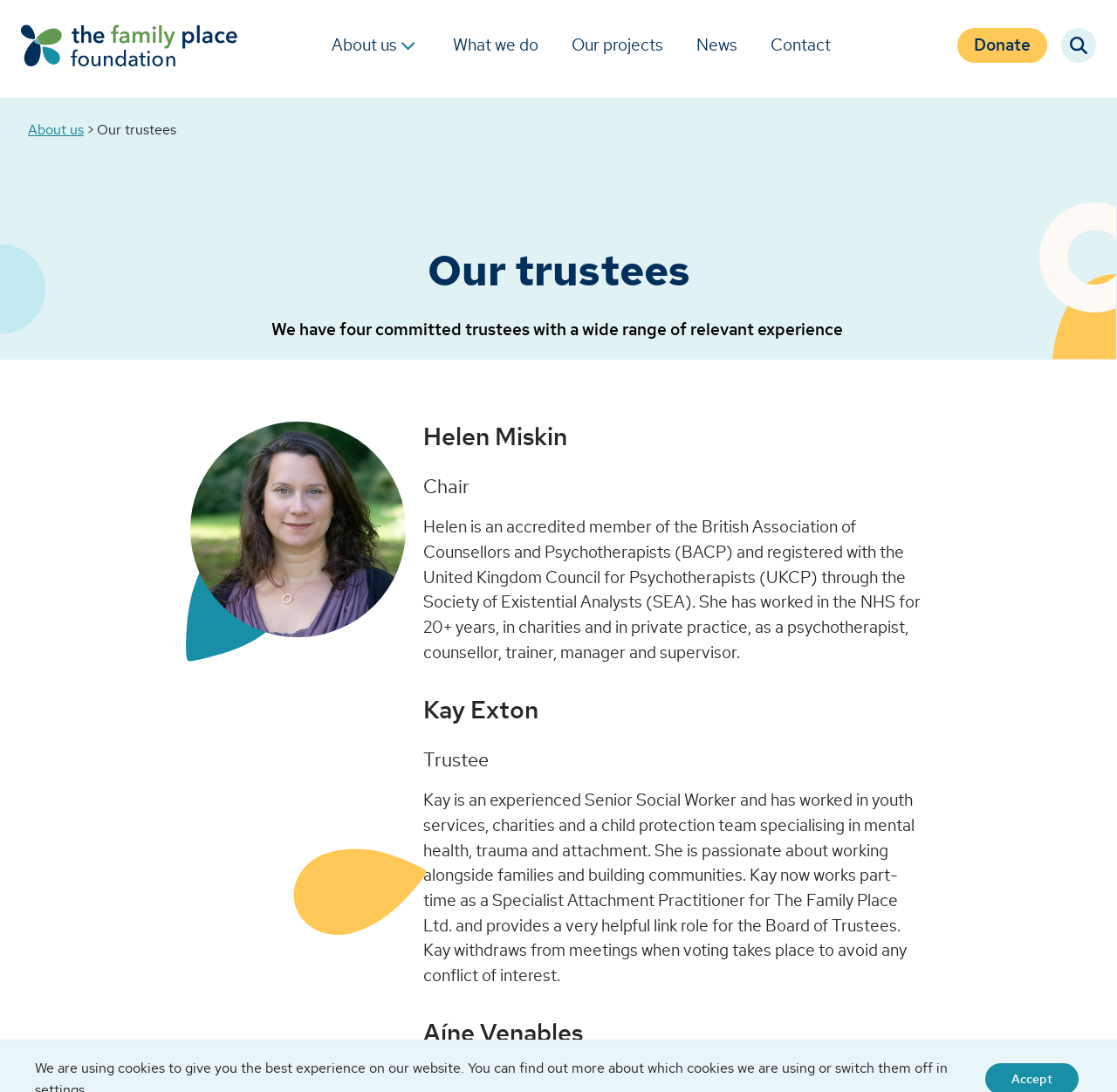Could you provide the bounding box coordinates for the portion of the screen to click to complete this instruction: "Click the 'About us' link"?

[0.297, 0.03, 0.356, 0.053]